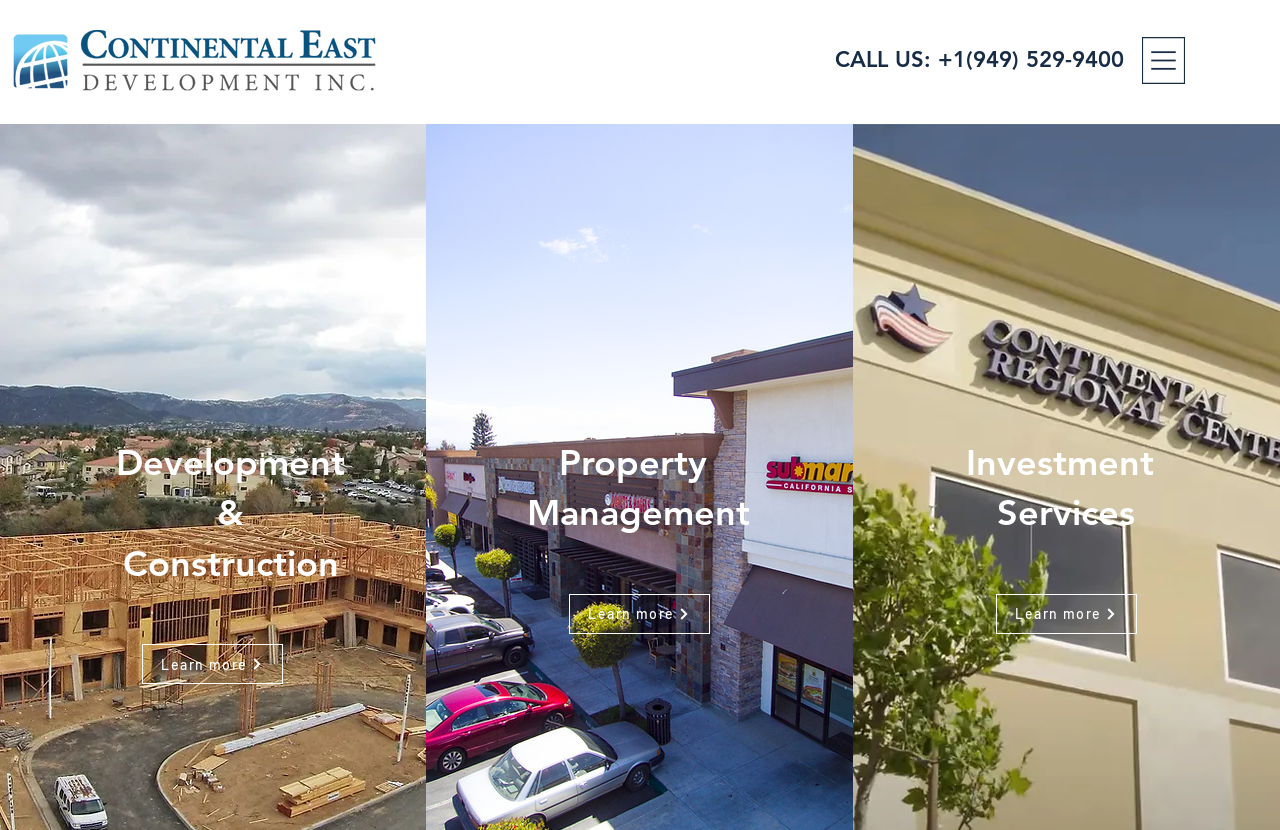Provide a short answer using a single word or phrase for the following question: 
What is the phone number to call?

+1(949) 529-9400